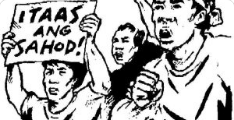What is the main issue being protested?
Look at the image and answer the question using a single word or phrase.

Labor rights